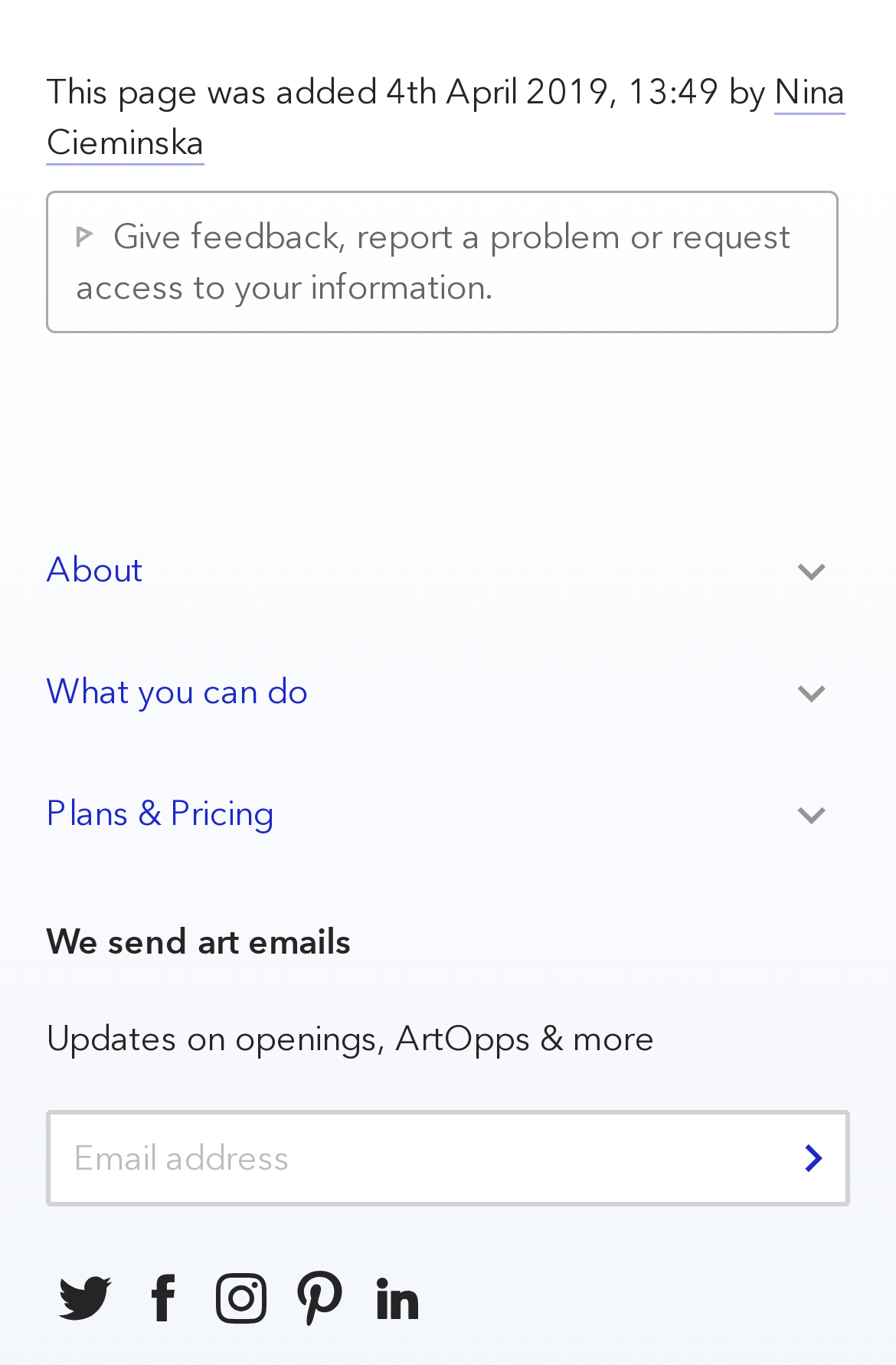Find the bounding box coordinates of the element's region that should be clicked in order to follow the given instruction: "Submit the form". The coordinates should consist of four float numbers between 0 and 1, i.e., [left, top, right, bottom].

[0.864, 0.816, 0.918, 0.88]